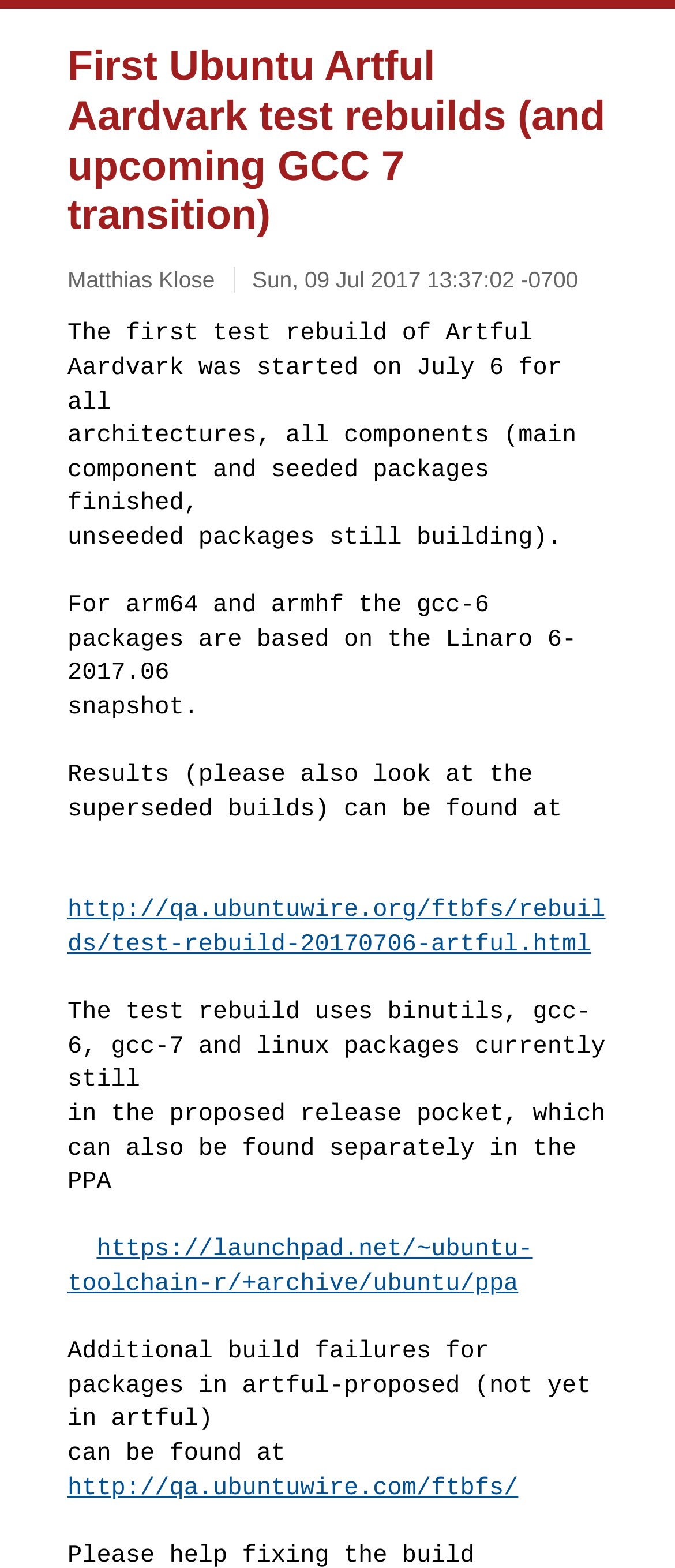Use a single word or phrase to answer the question:
What is the URL of the results page for the test rebuild?

http://qa.ubuntuwire.org/ftbfs/rebuilds/test-rebuild-20170706-artful.html